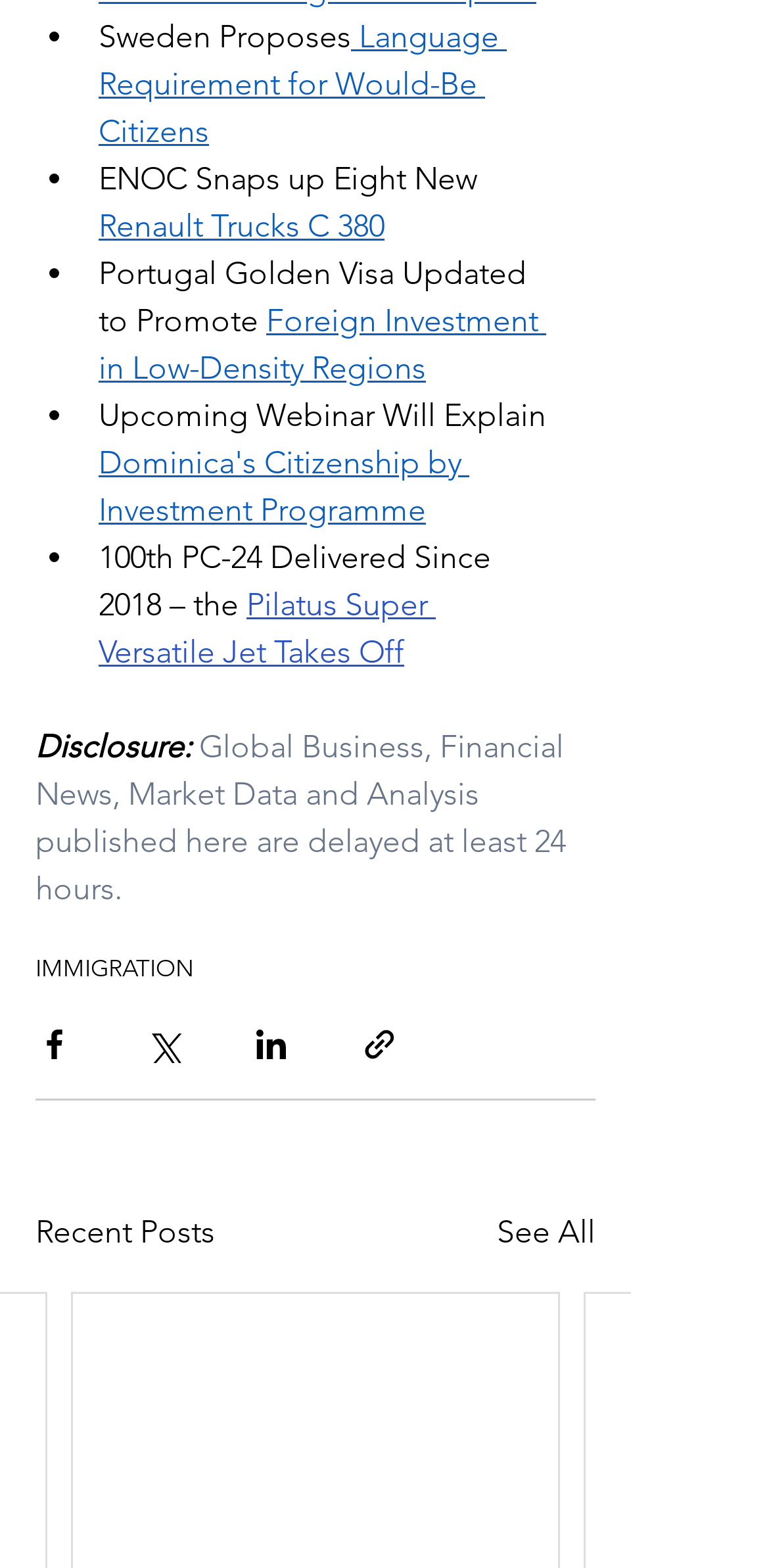Respond with a single word or short phrase to the following question: 
How many social media sharing buttons are there?

4